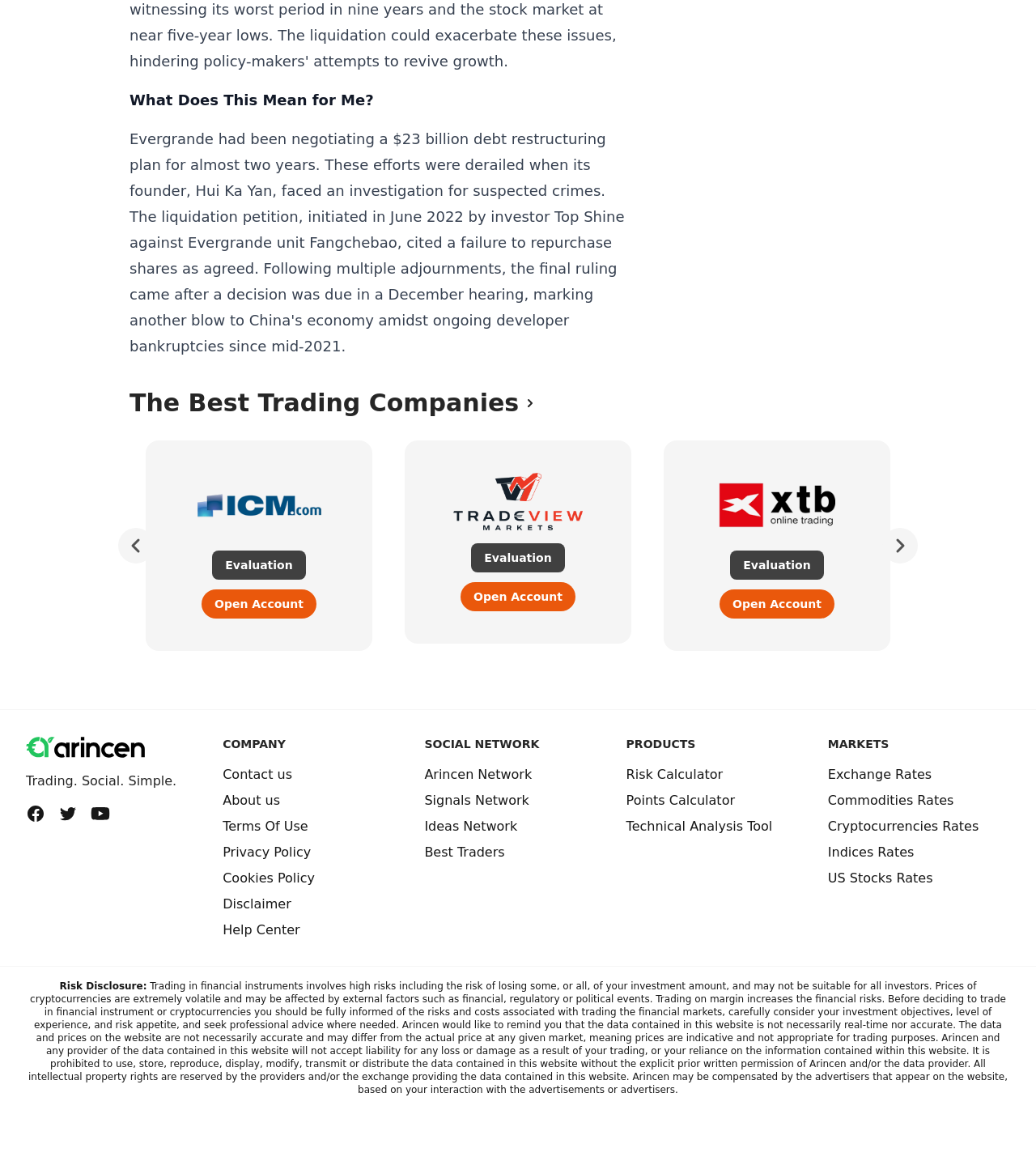How many social networks are listed?
Can you give a detailed and elaborate answer to the question?

In the SOCIAL NETWORK section, there are four social networks listed: Arincen Network, Signals Network, Ideas Network, and Best Traders.